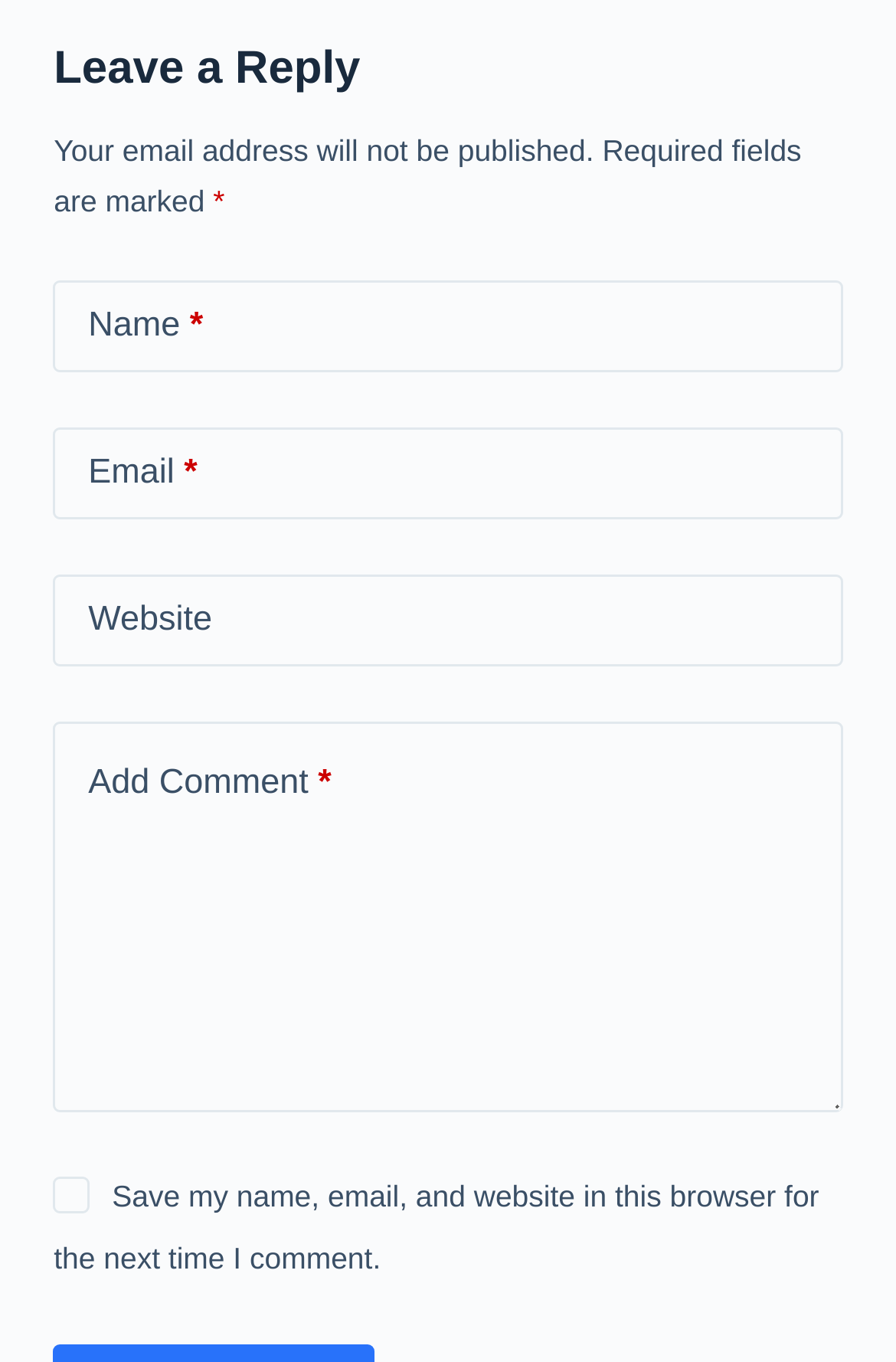Using the description "parent_node: Add Comment name="comment"", locate and provide the bounding box of the UI element.

[0.06, 0.53, 0.94, 0.817]